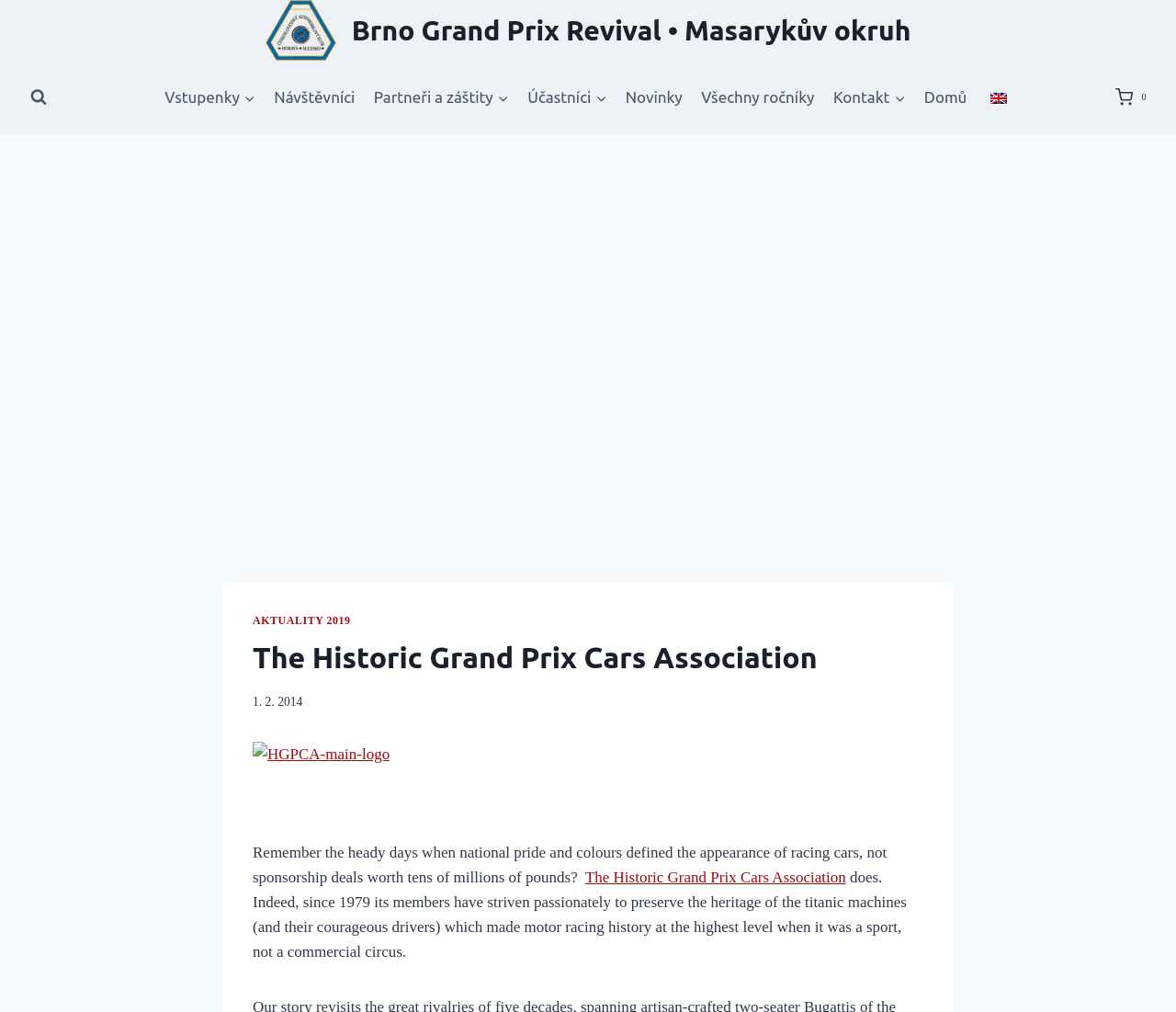Use a single word or phrase to answer the question:
How many items are in the navigation menu?

9